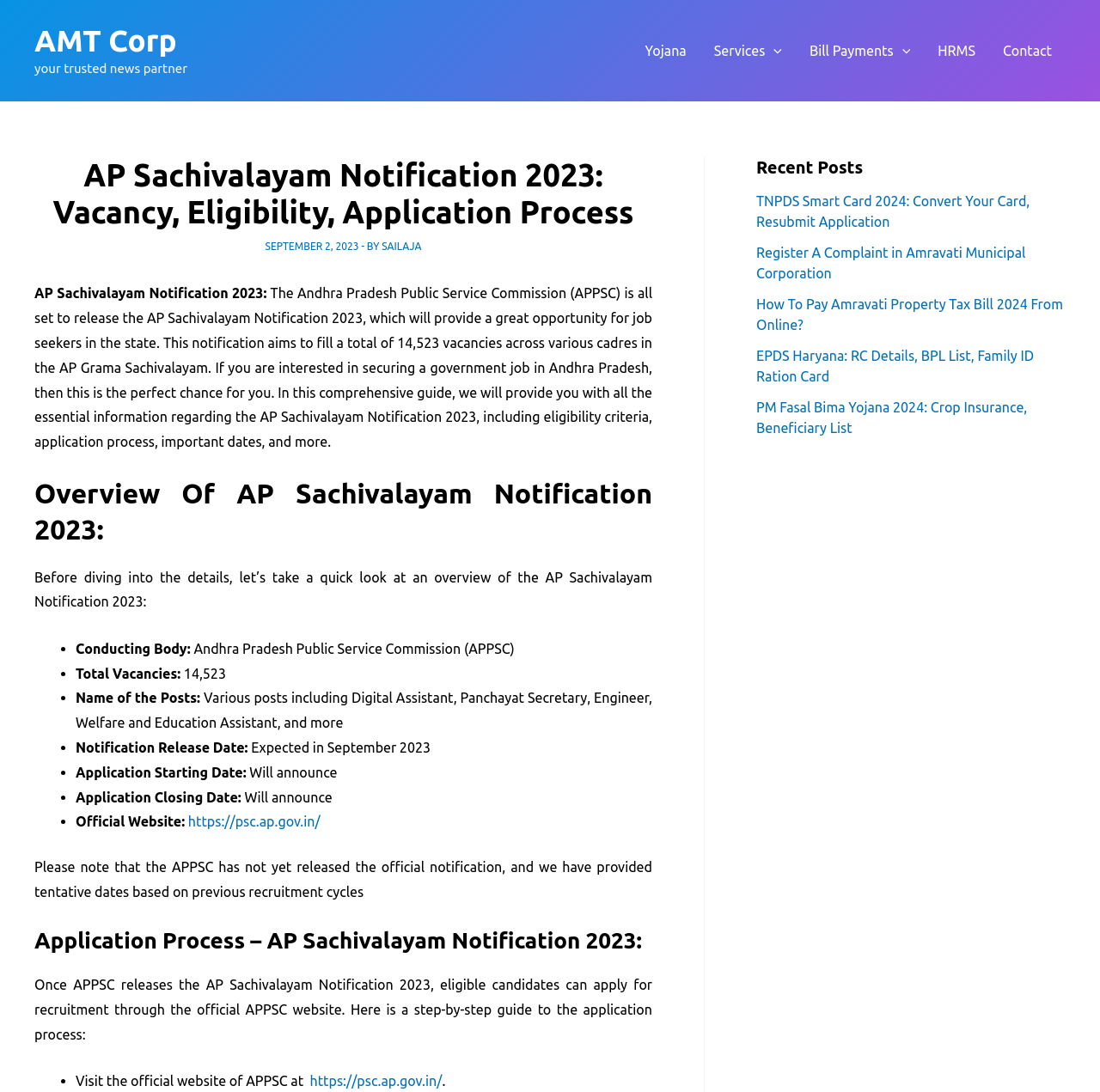Can you find the bounding box coordinates for the UI element given this description: "https://psc.ap.gov.in/"? Provide the coordinates as four float numbers between 0 and 1: [left, top, right, bottom].

[0.168, 0.745, 0.291, 0.76]